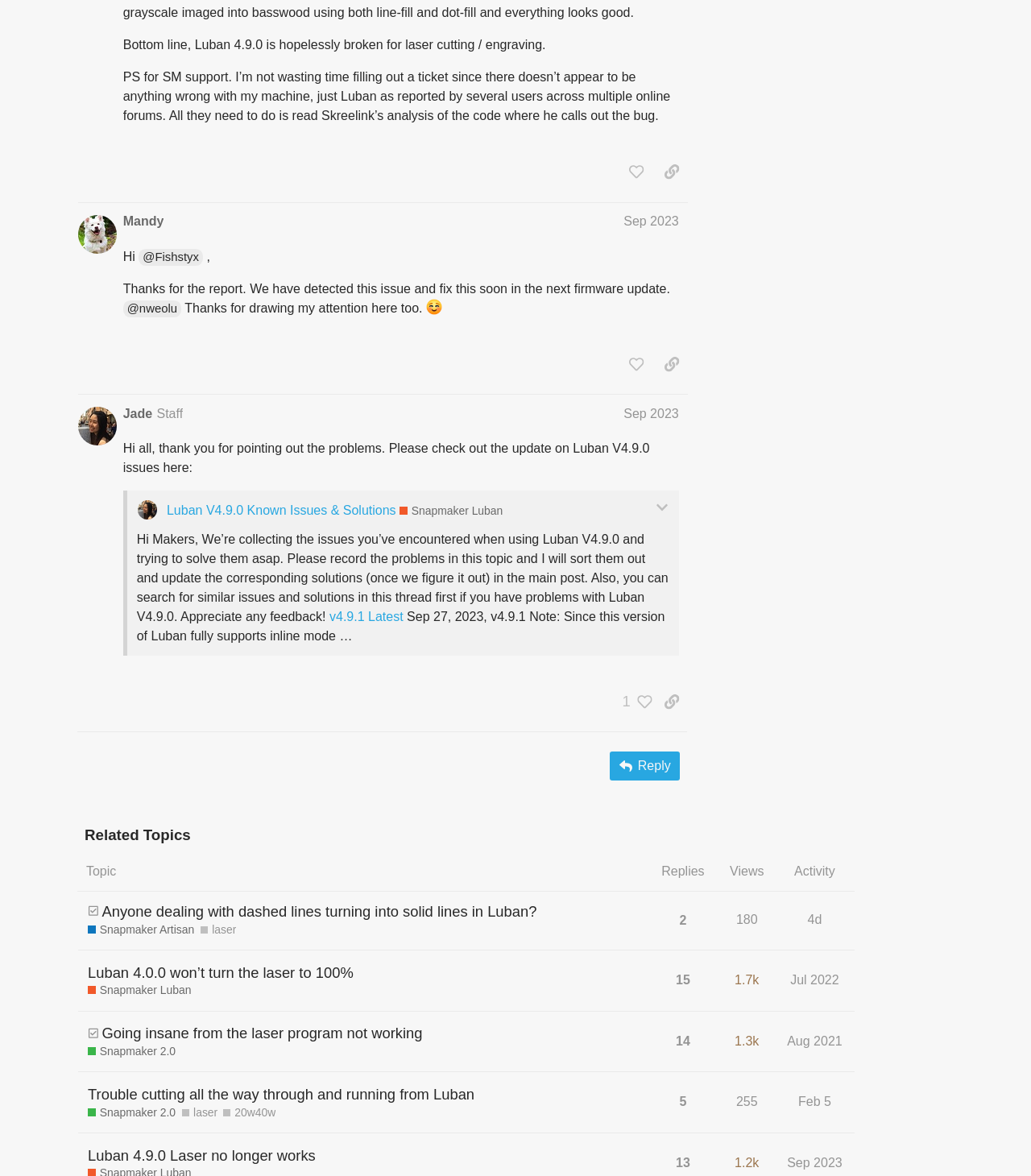Please specify the bounding box coordinates in the format (top-left x, top-left y, bottom-right x, bottom-right y), with all values as floating point numbers between 0 and 1. Identify the bounding box of the UI element described by: 15

[0.652, 0.818, 0.673, 0.849]